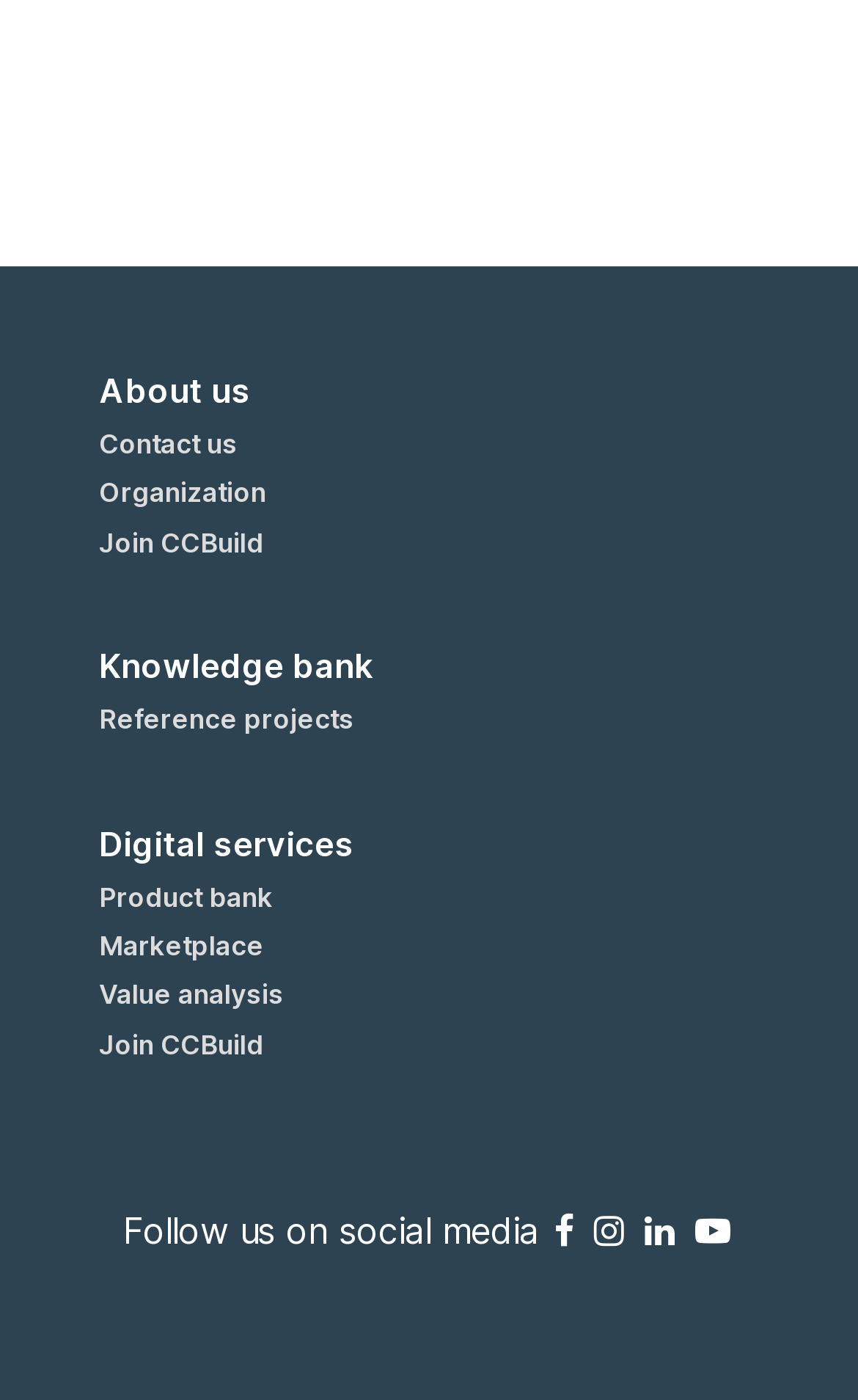Please identify the bounding box coordinates of the clickable region that I should interact with to perform the following instruction: "Visit the Knowledge bank". The coordinates should be expressed as four float numbers between 0 and 1, i.e., [left, top, right, bottom].

[0.115, 0.462, 0.885, 0.491]